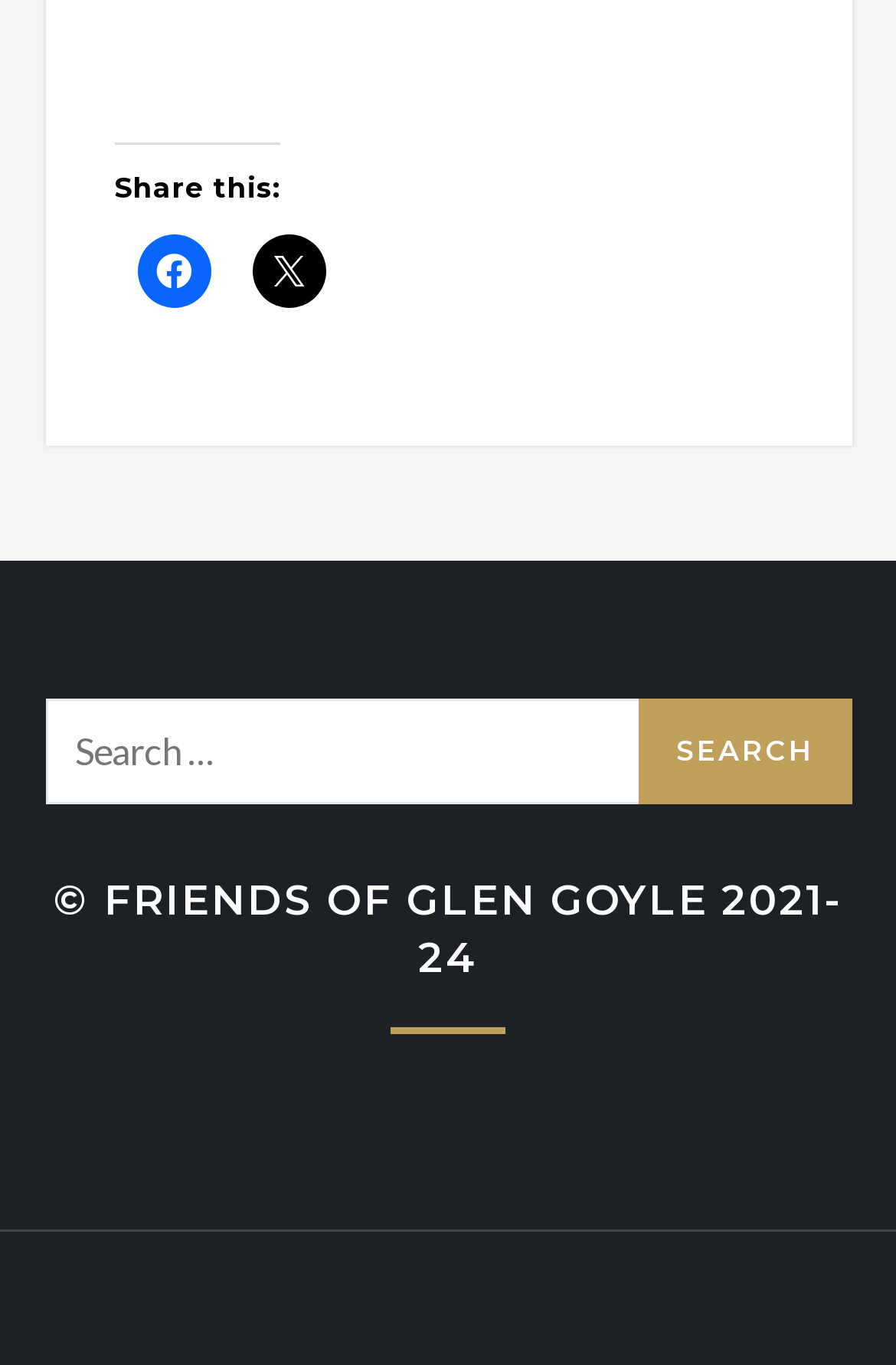Identify the bounding box for the element characterized by the following description: "May 2022".

None